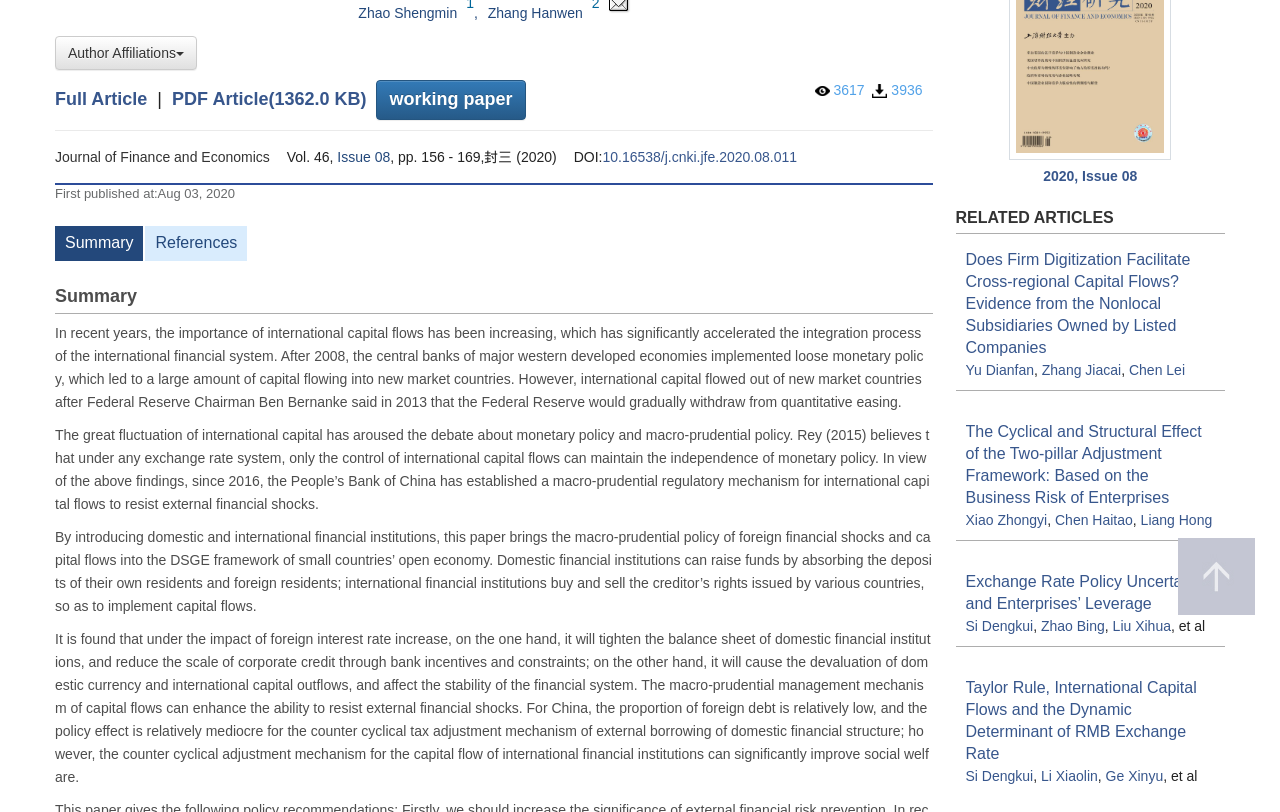Extract the bounding box coordinates for the UI element described by the text: "Liu Xihua". The coordinates should be in the form of [left, top, right, bottom] with values between 0 and 1.

[0.869, 0.761, 0.915, 0.781]